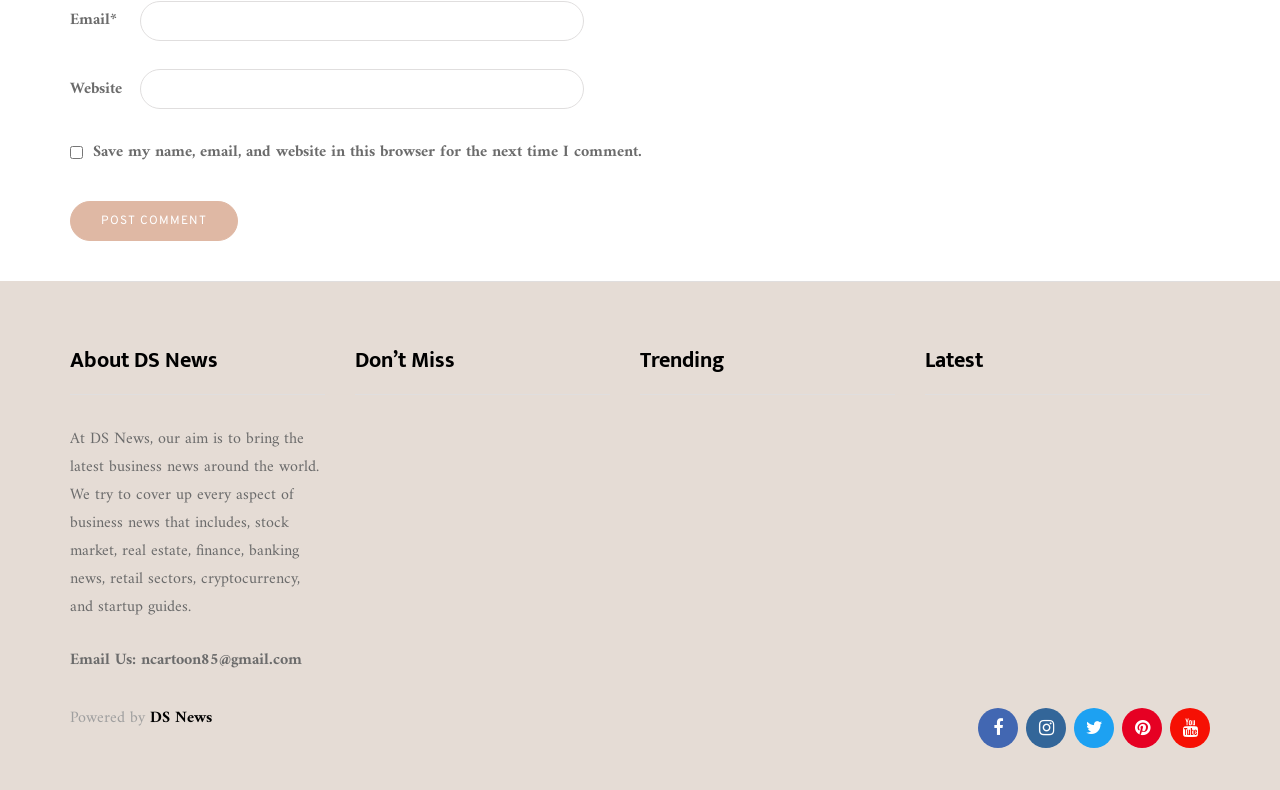Give a concise answer using one word or a phrase to the following question:
What is the title of the first article under 'Trending'?

Best Popeyes Menu Items